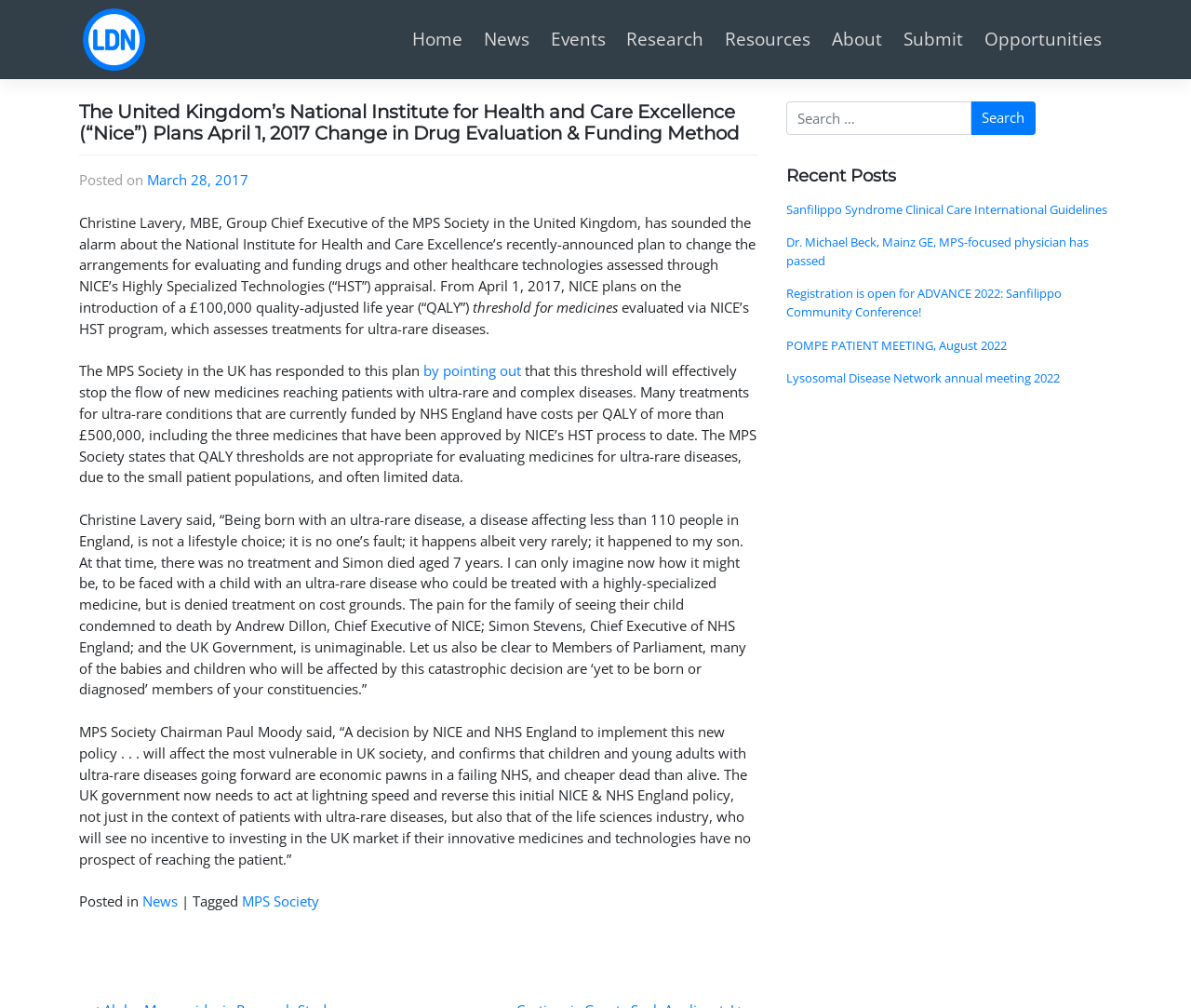Answer this question using a single word or a brief phrase:
What is the name of the organization mentioned in the article?

MPS Society